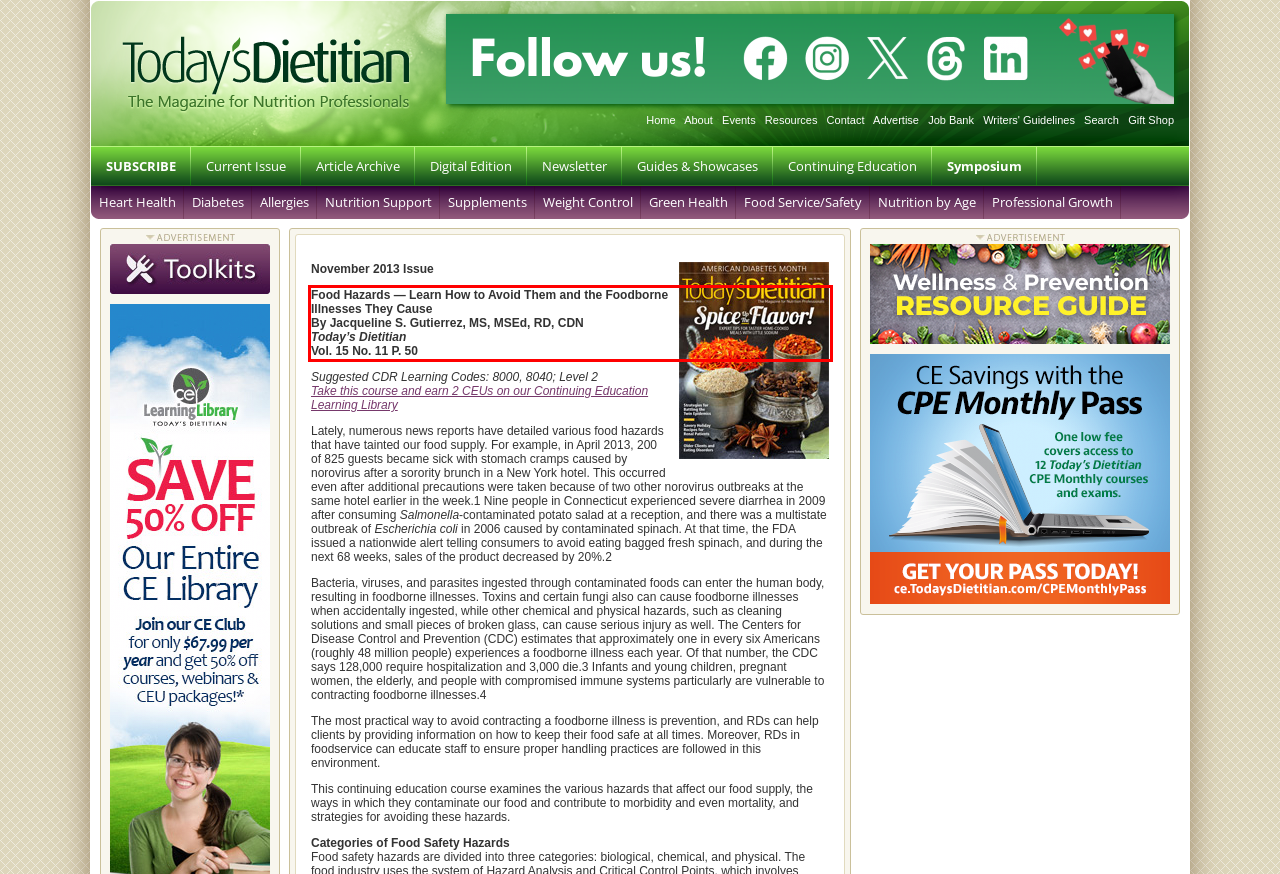Please extract the text content within the red bounding box on the webpage screenshot using OCR.

Food Hazards — Learn How to Avoid Them and the Foodborne Illnesses They Cause By Jacqueline S. Gutierrez, MS, MSEd, RD, CDN Today’s Dietitian Vol. 15 No. 11 P. 50